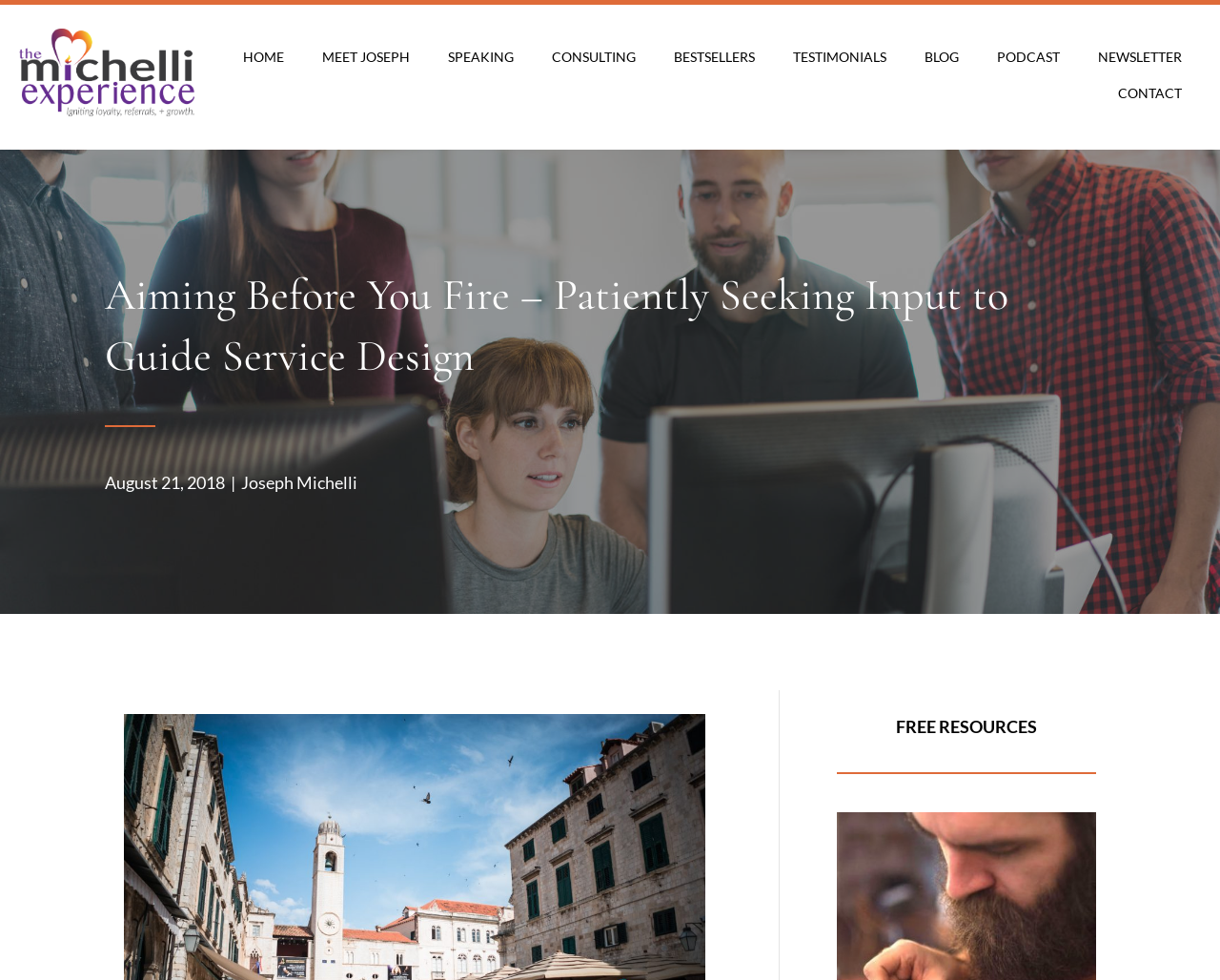Highlight the bounding box coordinates of the region I should click on to meet the following instruction: "contact Joseph Michelli".

[0.901, 0.077, 0.984, 0.114]